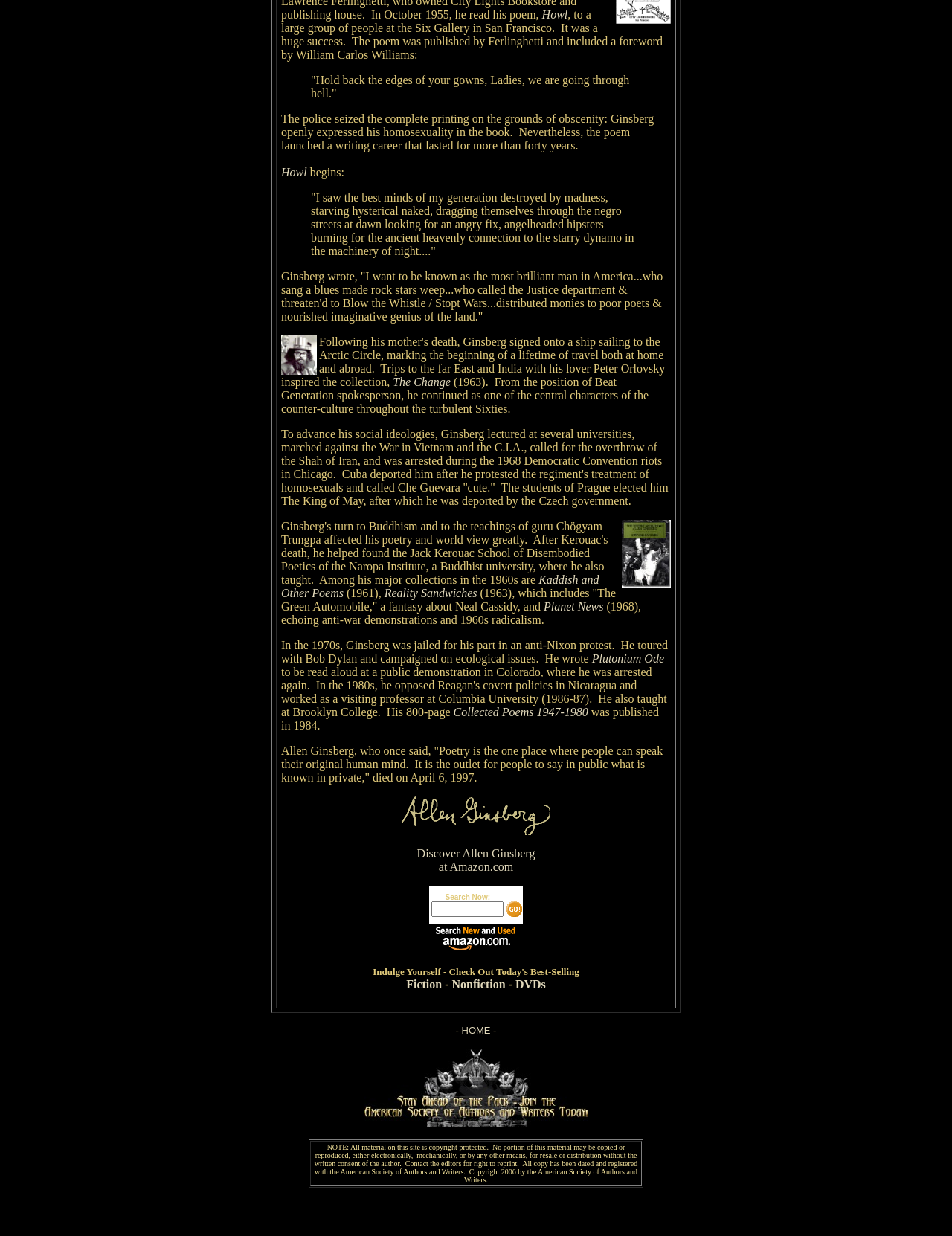What is the year of Allen Ginsberg's death?
Based on the image, give a concise answer in the form of a single word or short phrase.

1997